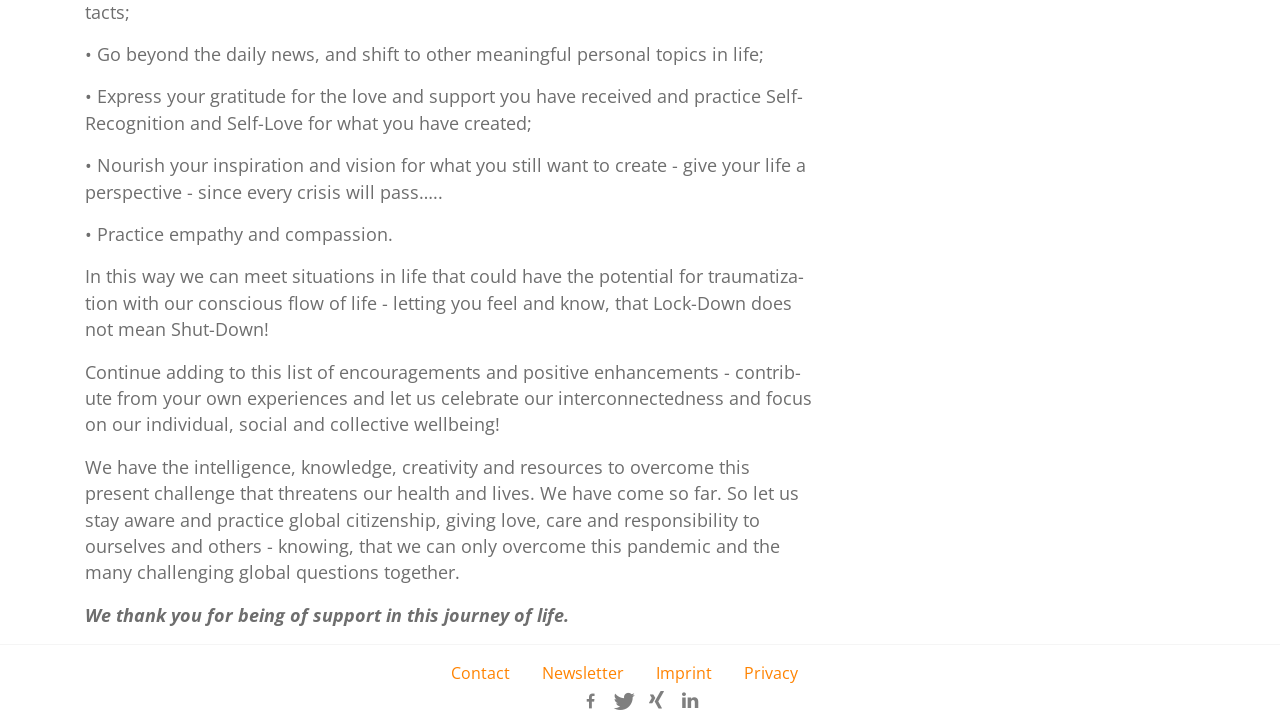Please determine the bounding box coordinates of the section I need to click to accomplish this instruction: "Share on Facebook".

[0.449, 0.942, 0.474, 0.986]